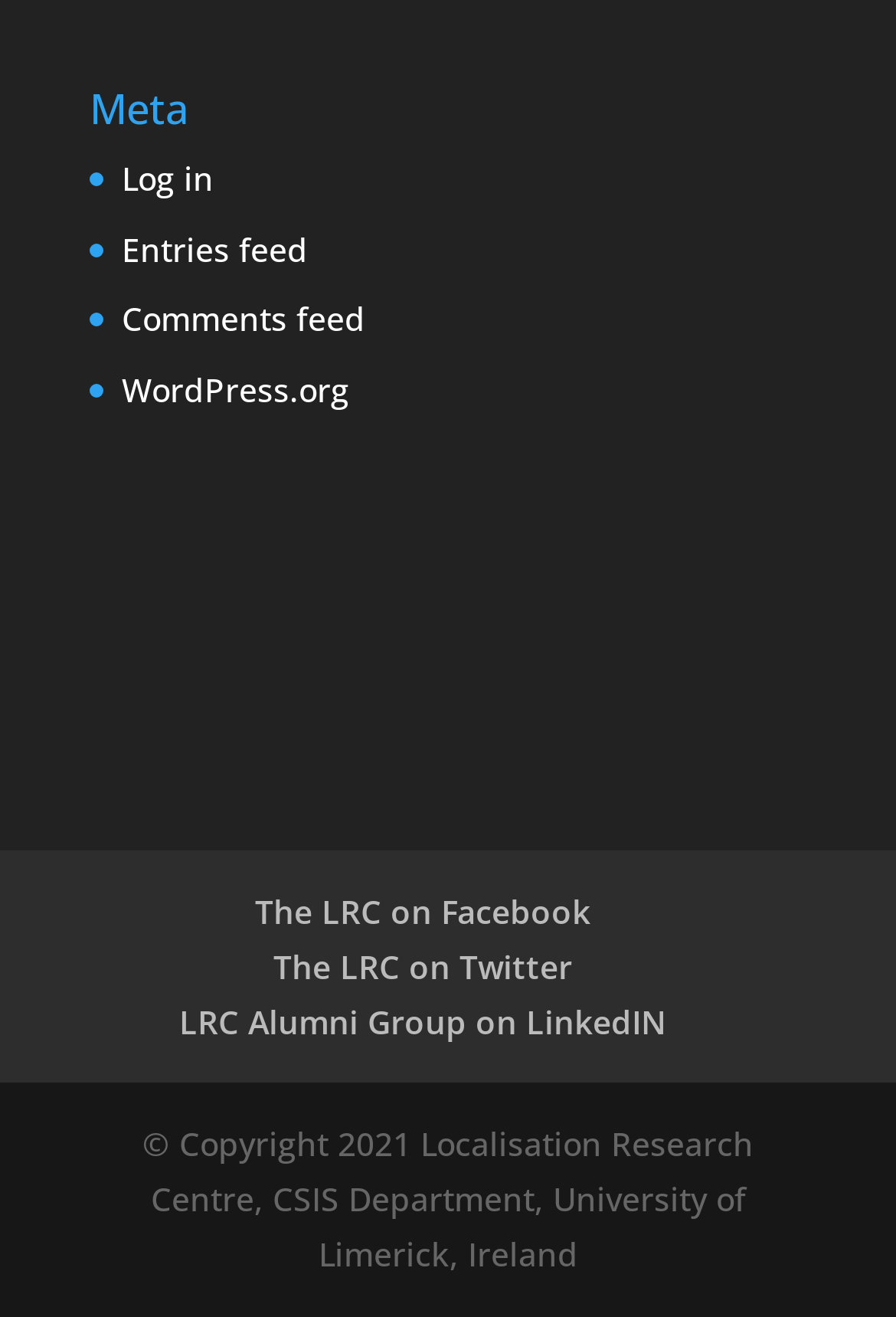Find the bounding box coordinates for the HTML element specified by: "WordPress.org".

[0.136, 0.28, 0.39, 0.313]